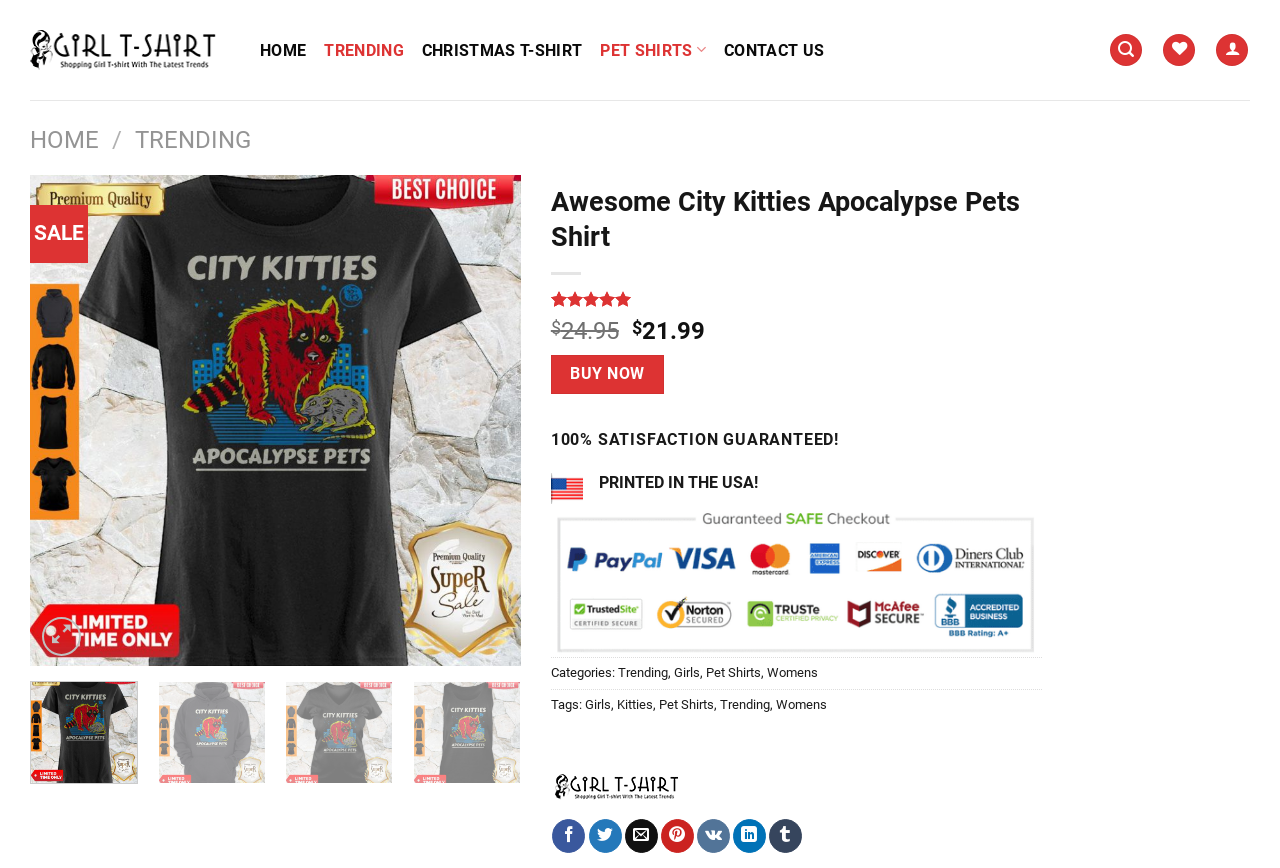How much does the shirt cost?
Look at the screenshot and respond with one word or a short phrase.

$21.99